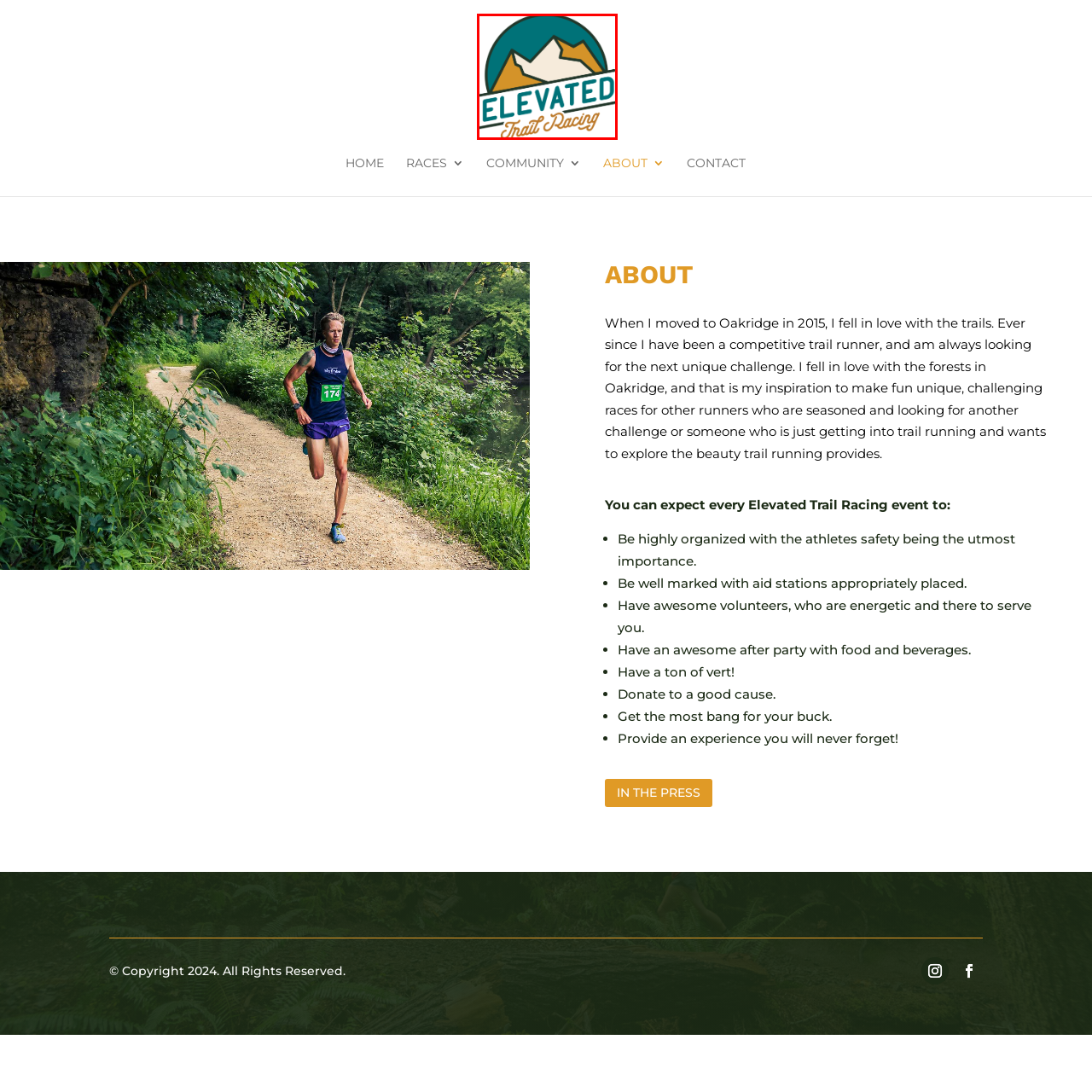Create a detailed narrative of the image inside the red-lined box.

The image displays the logo of "Elevated Trail Racing," featuring a circular design that incorporates stylized mountains in earthy tones of tan and green. The text "ELEVATED" is prominently placed at the top in bold, teal lettering, while "Trail Racing" is elegantly scripted in a warm, golden hue beneath it. This logo embodies the spirit of adventure and the beauty of nature, reflecting the company's commitment to organizing unique and challenging trail running events. The design captures the essence of outdoor exploration, appealing to both seasoned runners and newcomers looking to experience the thrill of trail running.